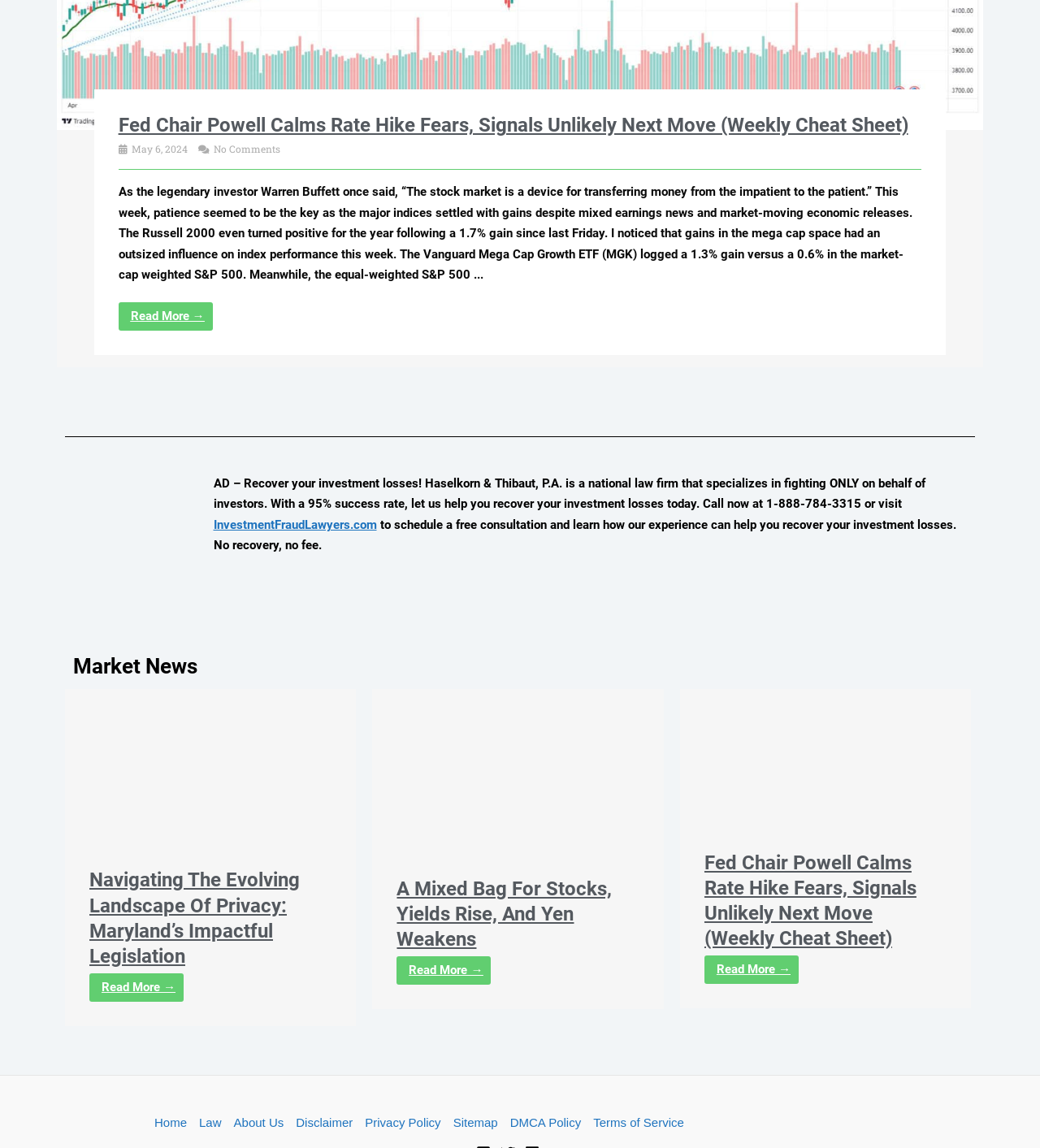Point out the bounding box coordinates of the section to click in order to follow this instruction: "Click on the link to navigate the evolving landscape of privacy".

[0.062, 0.66, 0.343, 0.672]